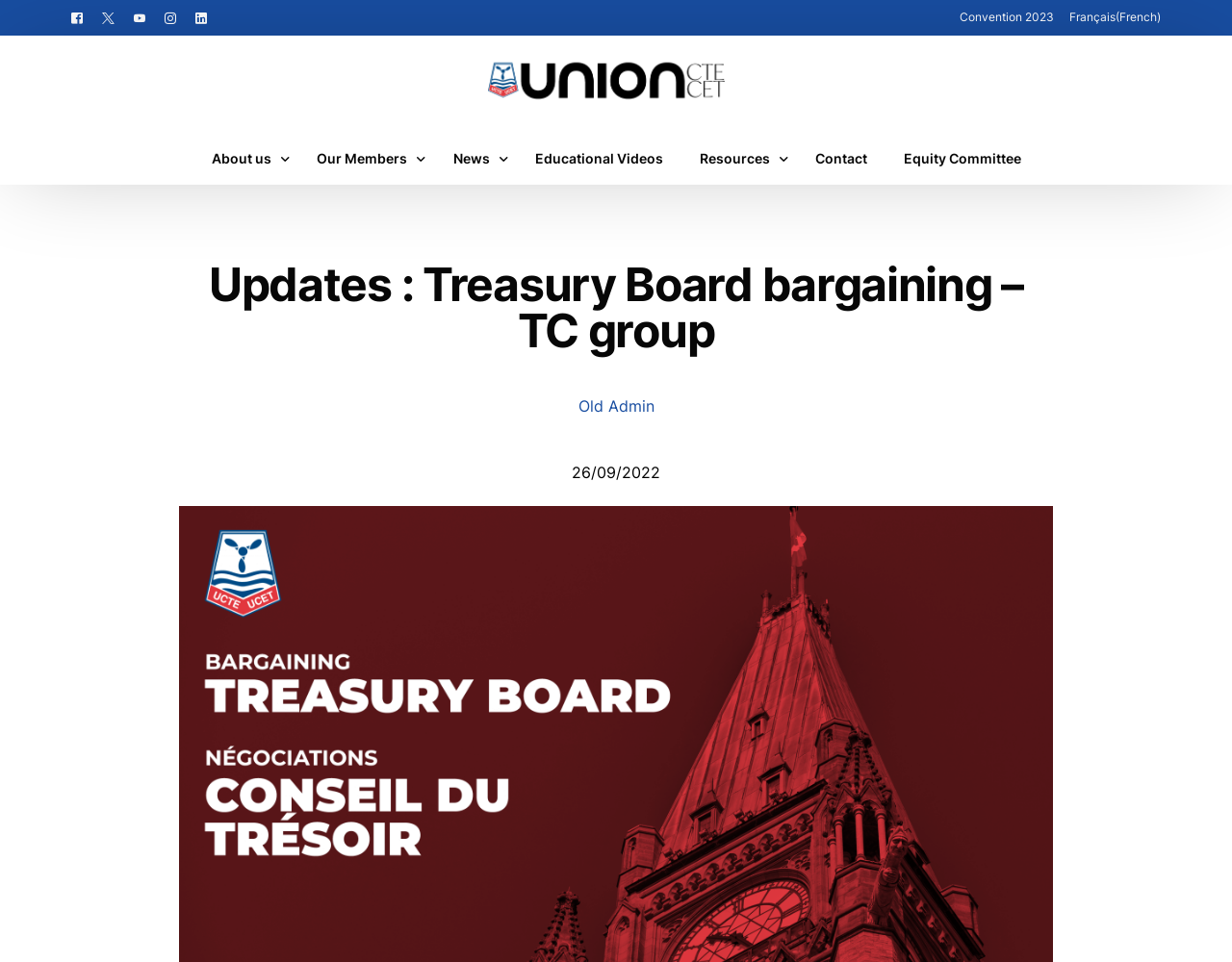Could you provide the bounding box coordinates for the portion of the screen to click to complete this instruction: "Contact the union"?

[0.647, 0.137, 0.719, 0.192]